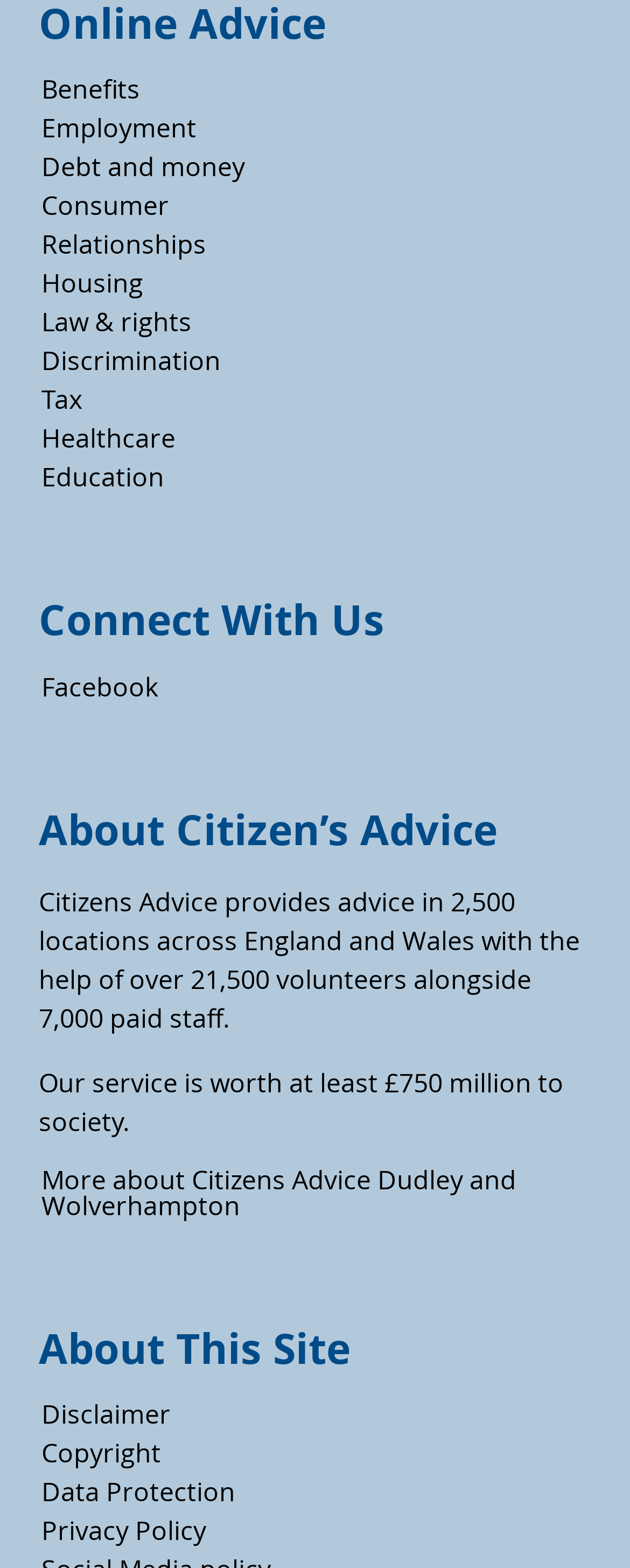Locate the bounding box coordinates of the element you need to click to accomplish the task described by this instruction: "View Disclaimer".

[0.066, 0.89, 0.271, 0.913]